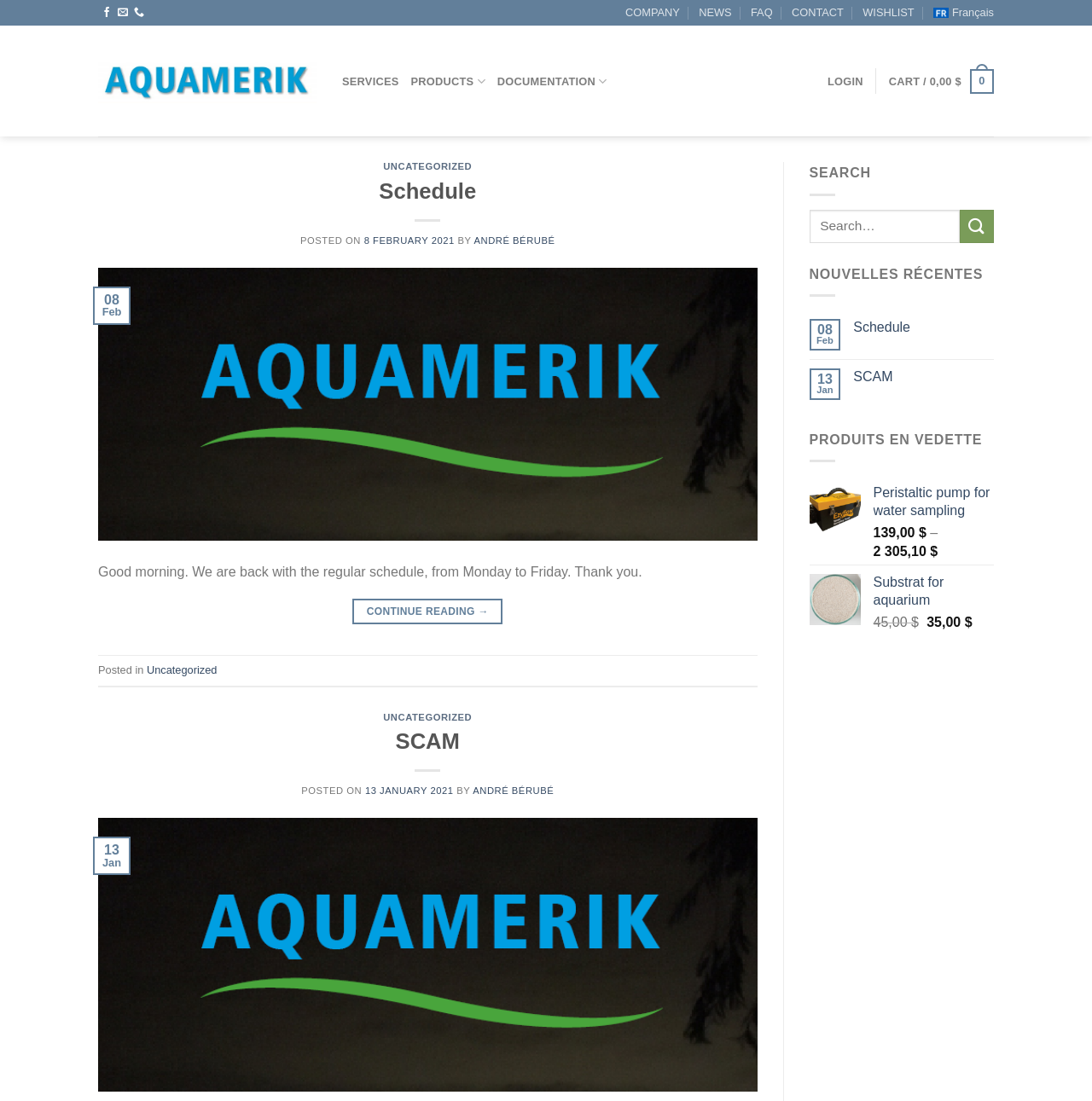Find the bounding box coordinates for the HTML element described in this sentence: "Substrat for aquarium". Provide the coordinates as four float numbers between 0 and 1, in the format [left, top, right, bottom].

[0.8, 0.521, 0.91, 0.553]